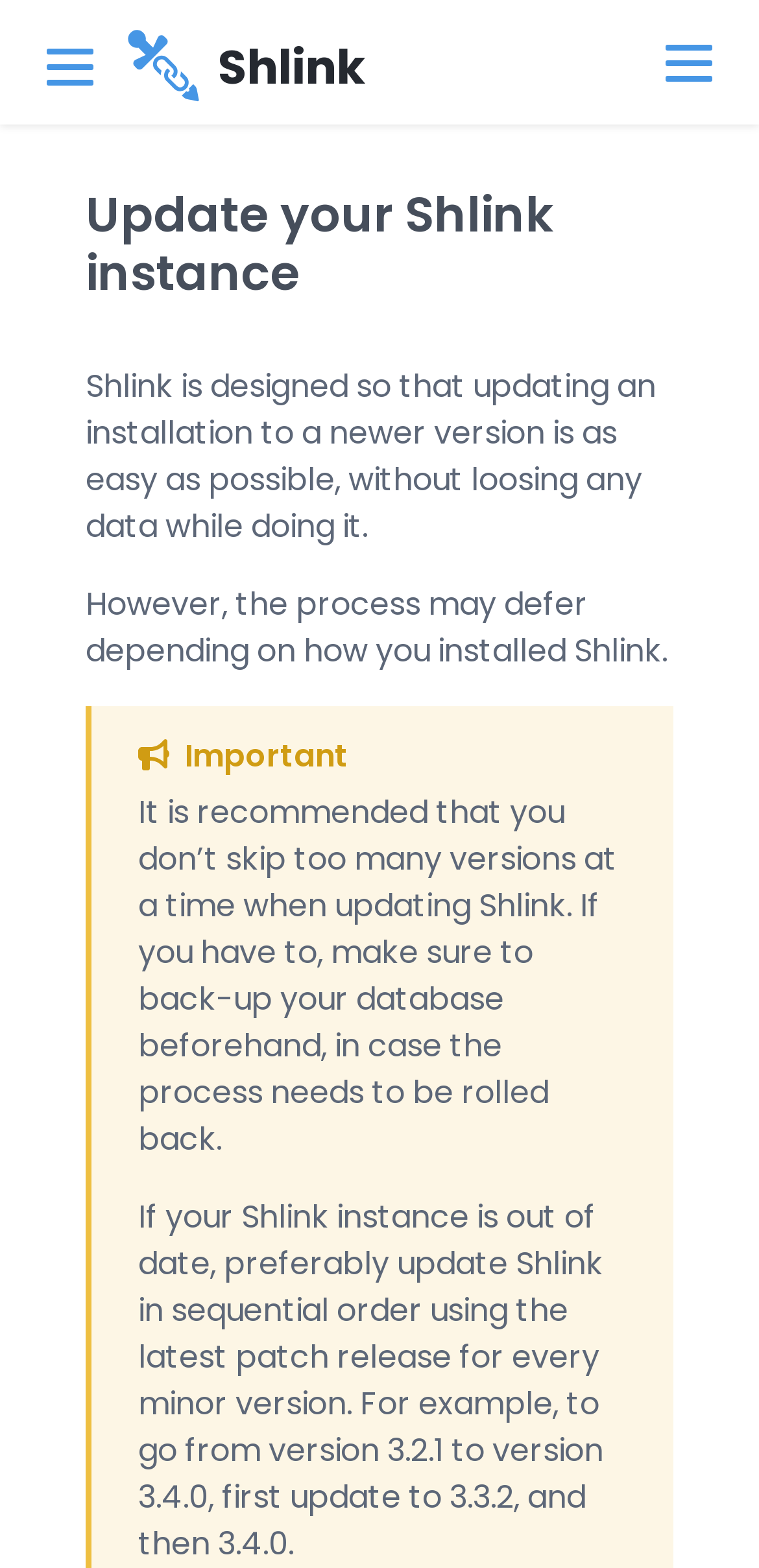What is the consequence of not updating Shlink properly?
Kindly give a detailed and elaborate answer to the question.

If you don't update Shlink properly, you may lose data, which is why the webpage emphasizes the importance of backing up your database beforehand, in case the process needs to be rolled back.